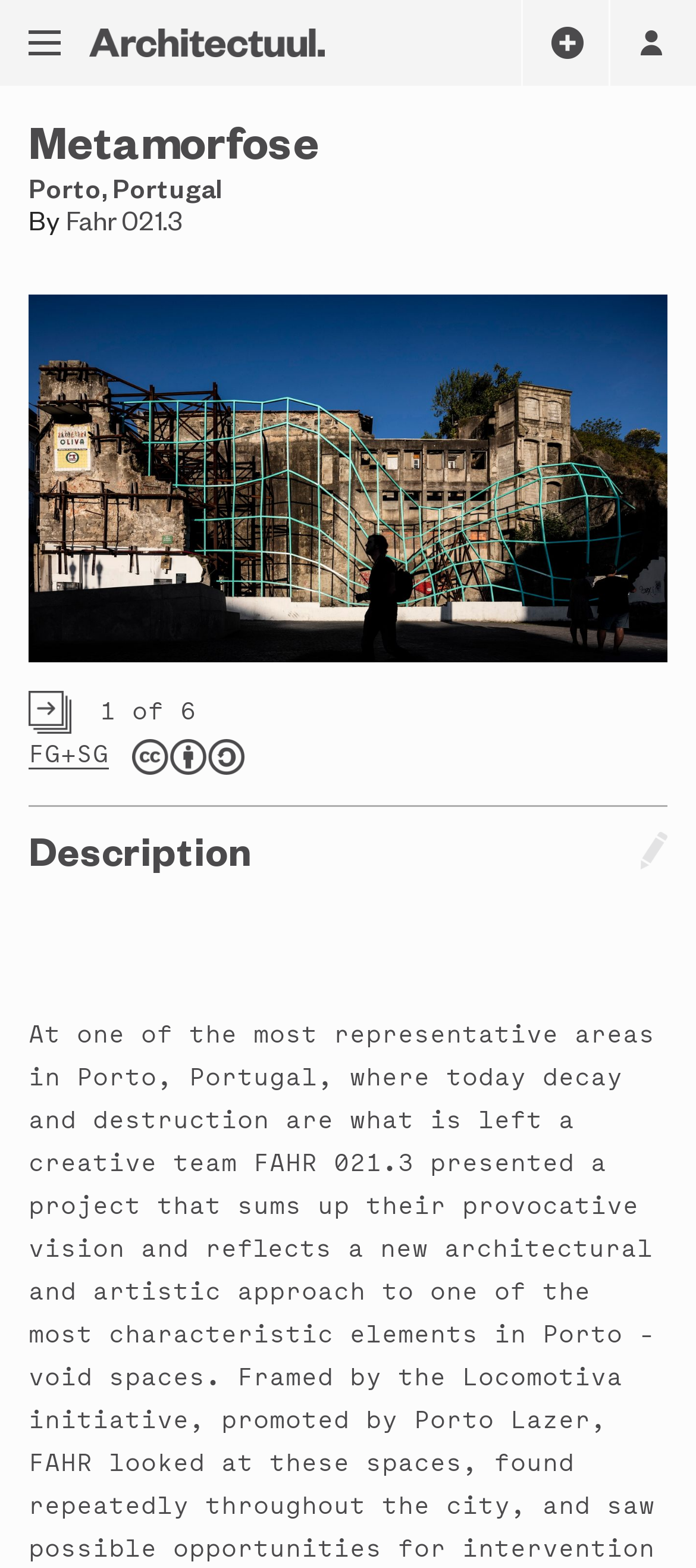What is the location of Metamorfose?
Please respond to the question thoroughly and include all relevant details.

I found the location of Metamorfose by looking at the StaticText element with the text 'Porto, Portugal' which is located below the heading 'Metamorfose'.